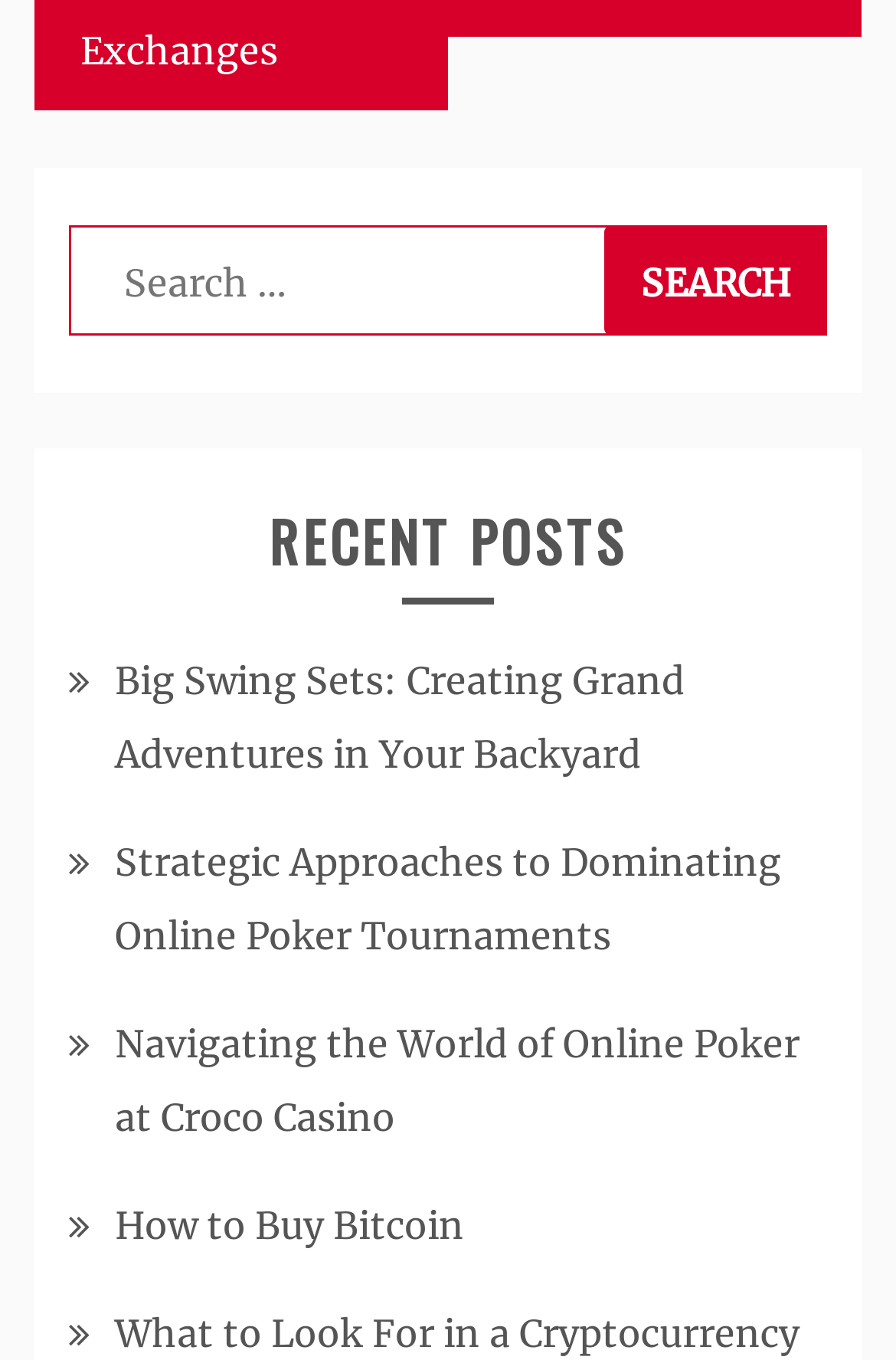How many recent posts are listed?
Give a detailed explanation using the information visible in the image.

Under the heading 'RECENT POSTS', there are four links to different posts, which are 'Big Swing Sets: Creating Grand Adventures in Your Backyard', 'Strategic Approaches to Dominating Online Poker Tournaments', 'Navigating the World of Online Poker at Croco Casino', and 'How to Buy Bitcoin'.